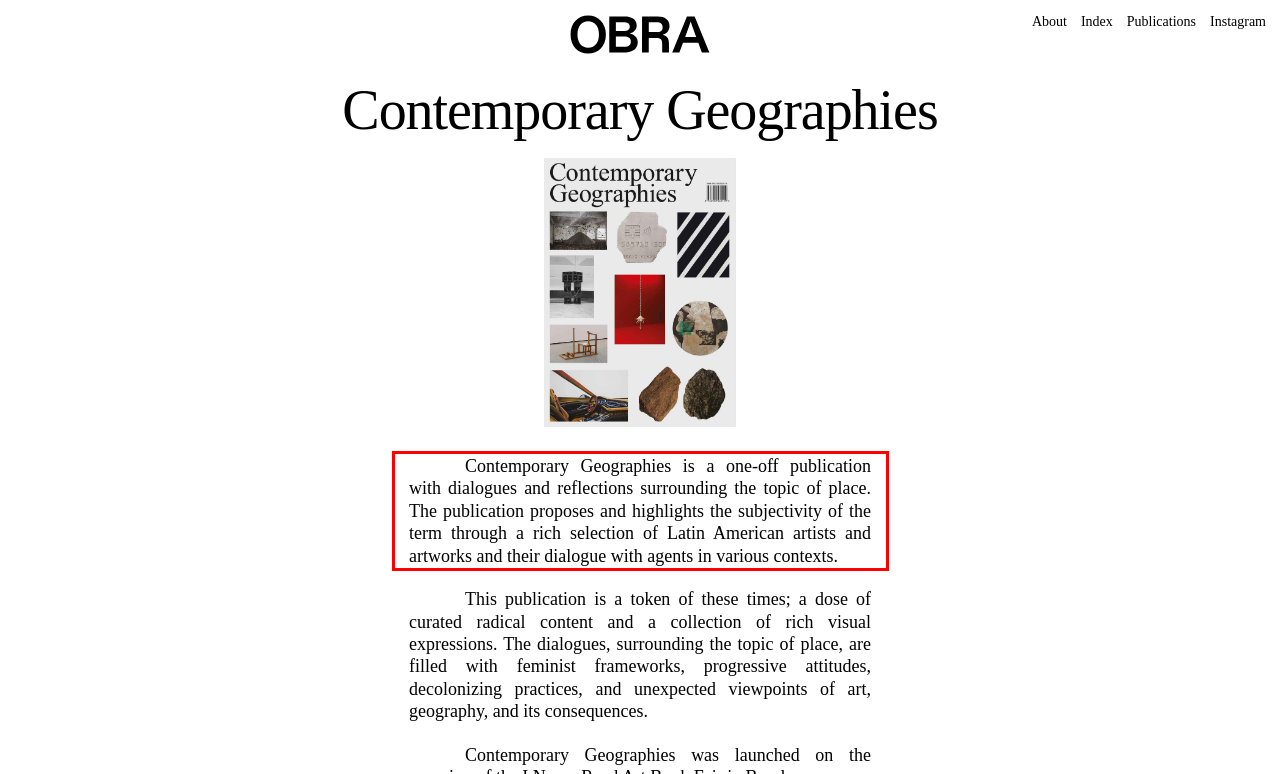Please extract the text content from the UI element enclosed by the red rectangle in the screenshot.

Contemporary Geographies is a one-off publication with dialogues and reflections surrounding the topic of place. The publication proposes and highlights the subjectivity of the term through a rich selection of Latin American artists and artworks and their dialogue with agents in various contexts.